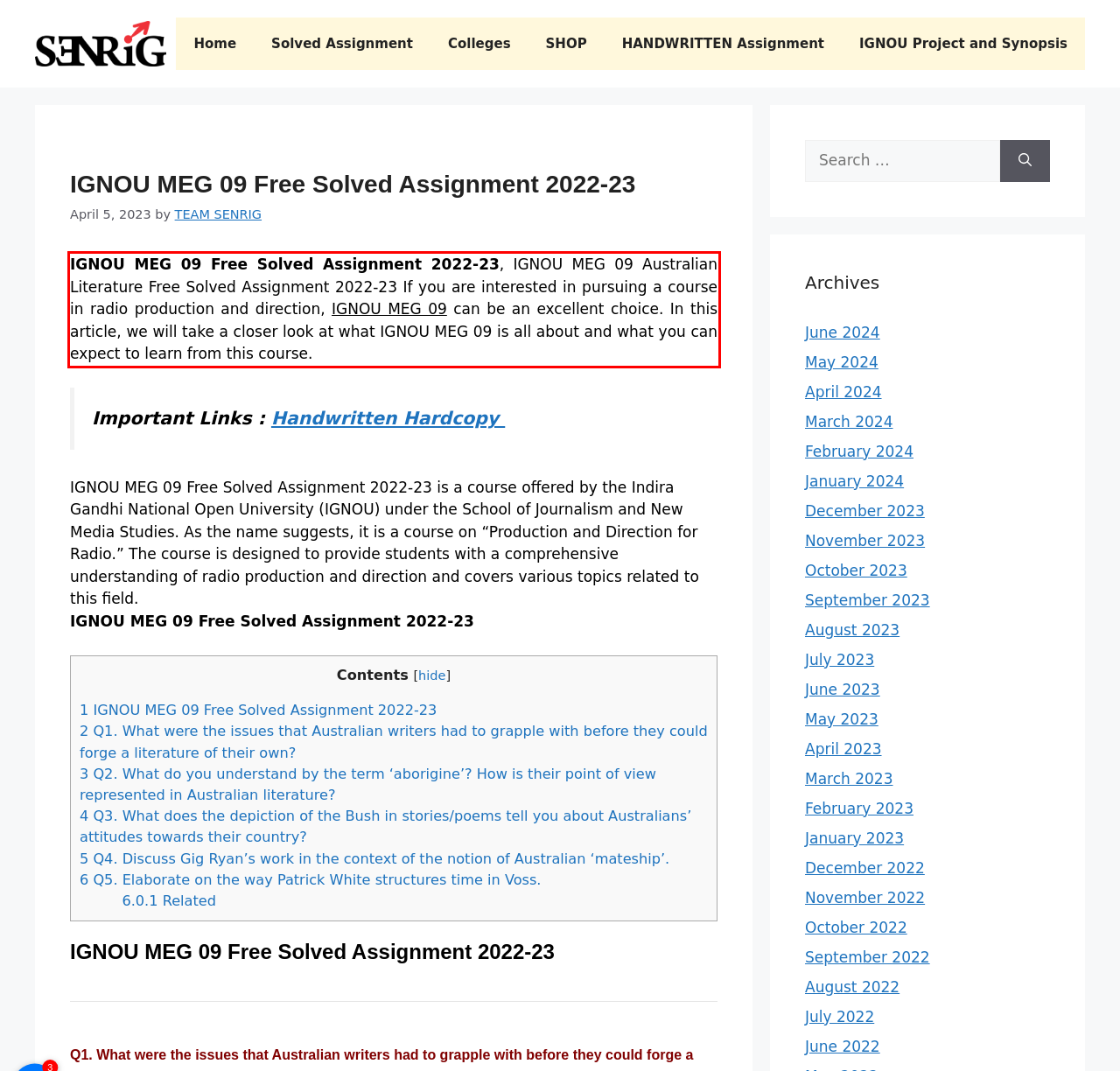Within the screenshot of the webpage, locate the red bounding box and use OCR to identify and provide the text content inside it.

IGNOU MEG 09 Free Solved Assignment 2022-23, IGNOU MEG 09 Australian Literature Free Solved Assignment 2022-23 If you are interested in pursuing a course in radio production and direction, IGNOU MEG 09 can be an excellent choice. In this article, we will take a closer look at what IGNOU MEG 09 is all about and what you can expect to learn from this course.